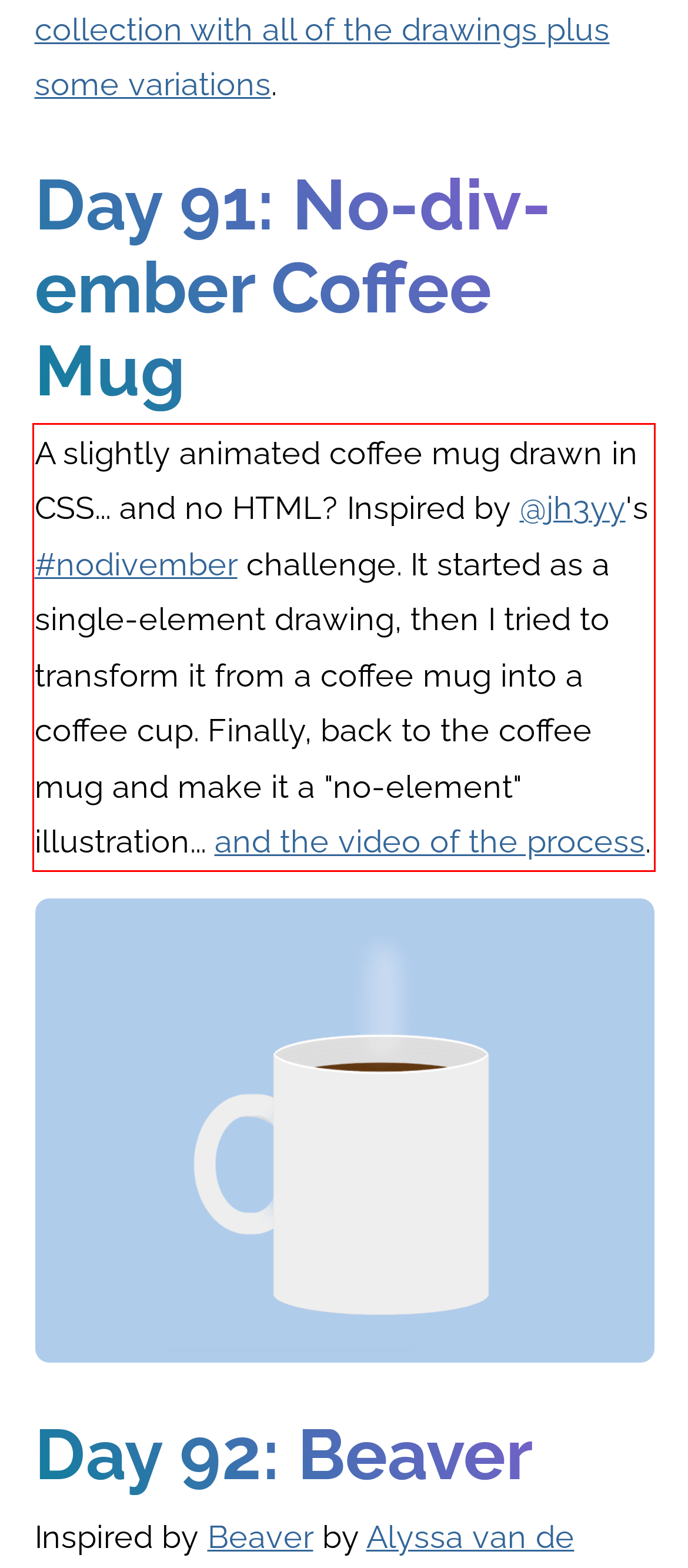Observe the screenshot of the webpage, locate the red bounding box, and extract the text content within it.

A slightly animated coffee mug drawn in CSS... and no HTML? Inspired by @jh3yy's #nodivember challenge. It started as a single-element drawing, then I tried to transform it from a coffee mug into a coffee cup. Finally, back to the coffee mug and make it a "no-element" illustration... and the video of the process.